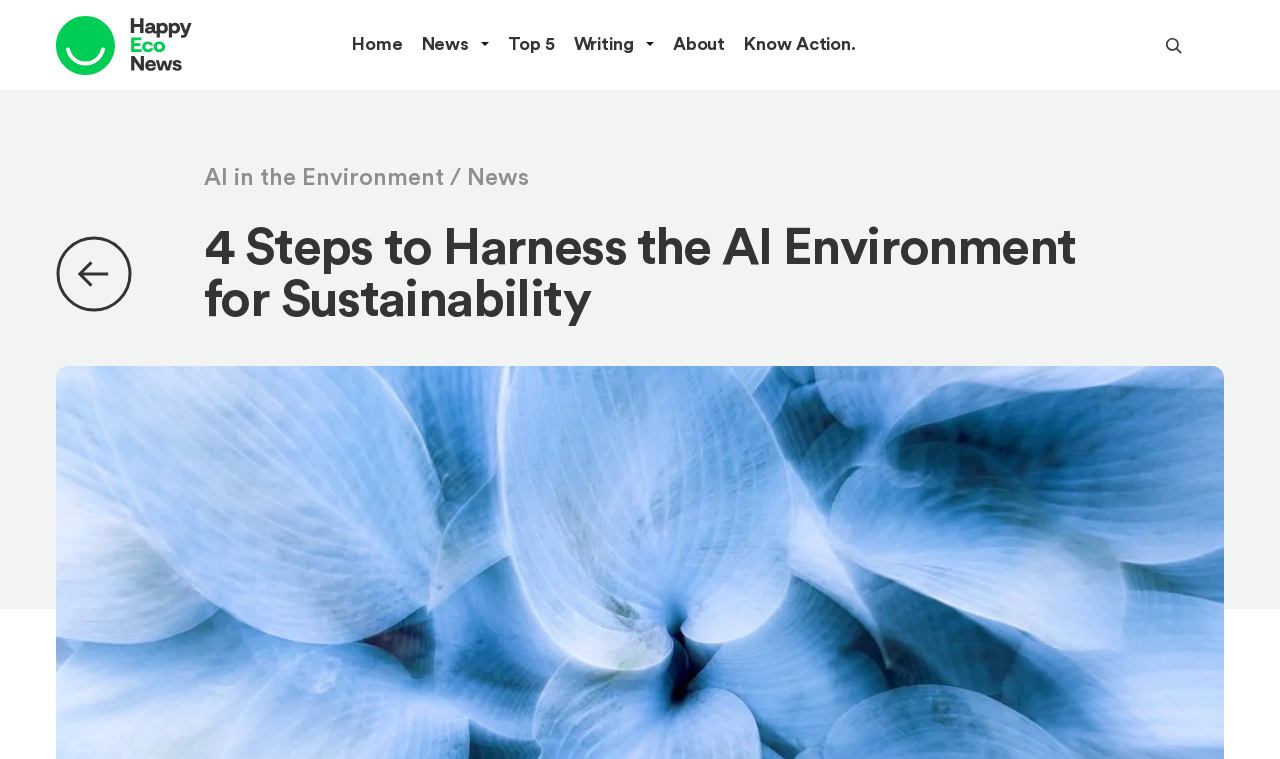Locate and extract the headline of this webpage.

4 Steps to Harness the AI Environment for Sustainability